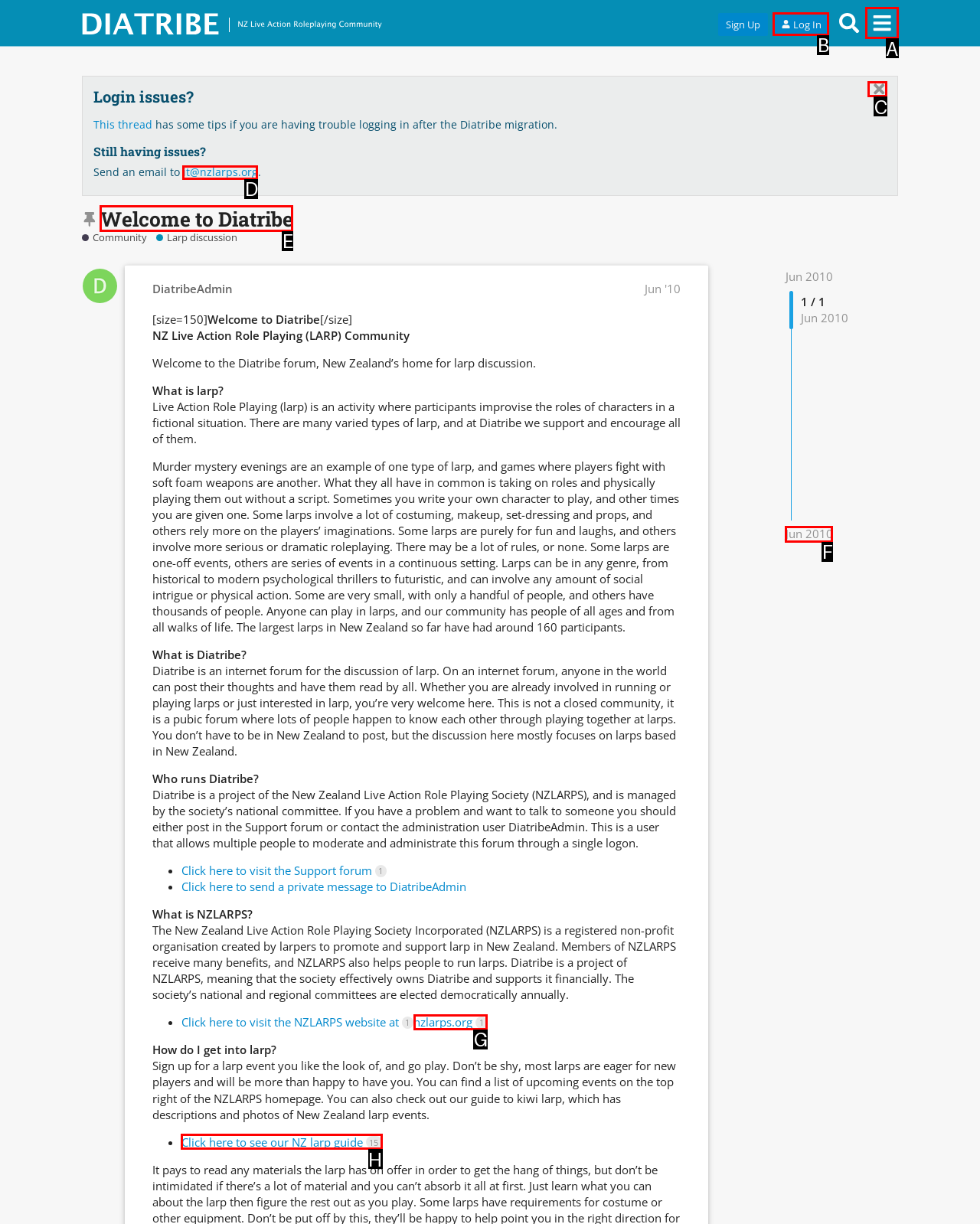Find the option you need to click to complete the following instruction: View the 'Welcome to Diatribe' topic
Answer with the corresponding letter from the choices given directly.

E